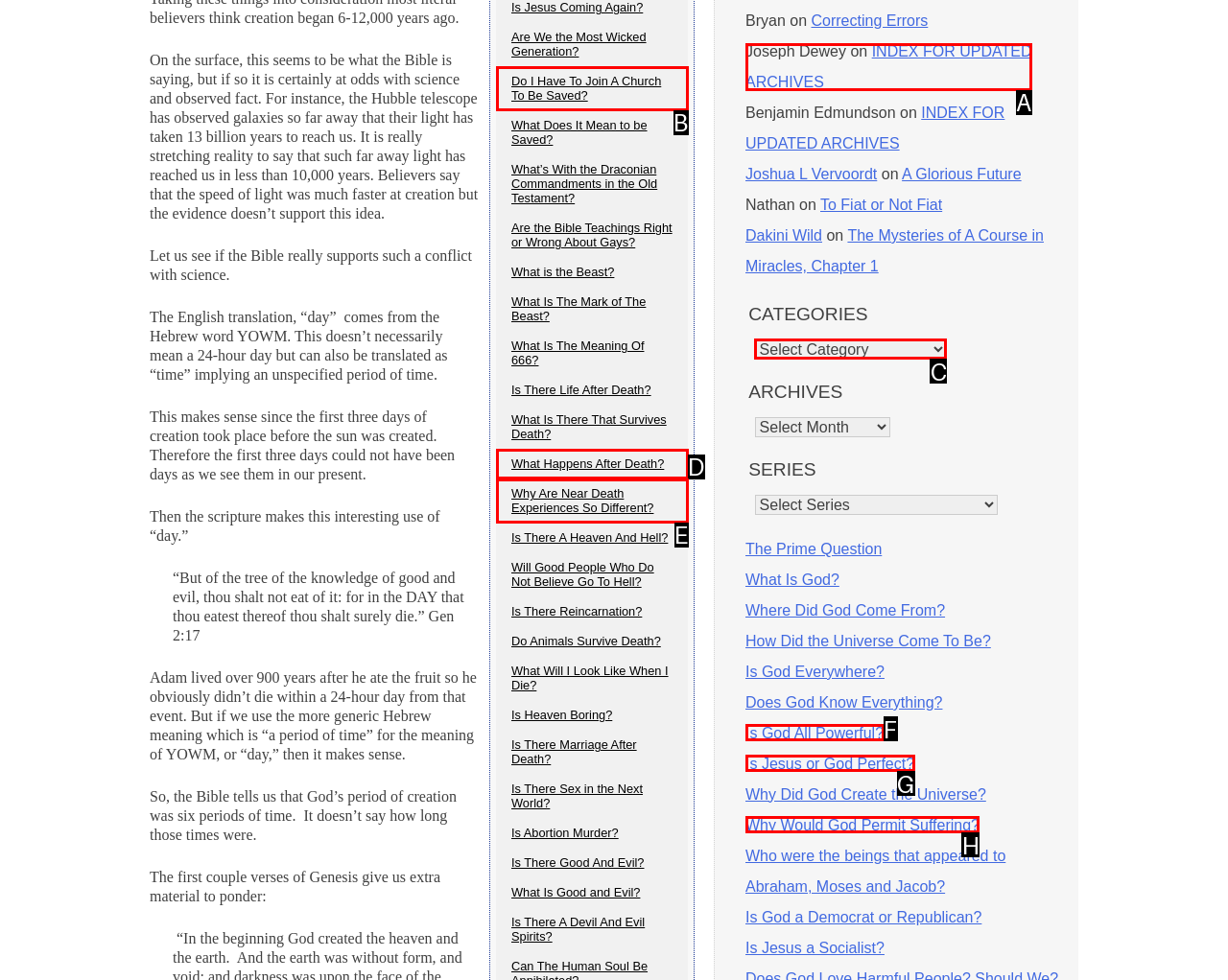Identify the HTML element that corresponds to the description: Why Would God Permit Suffering? Provide the letter of the correct option directly.

H